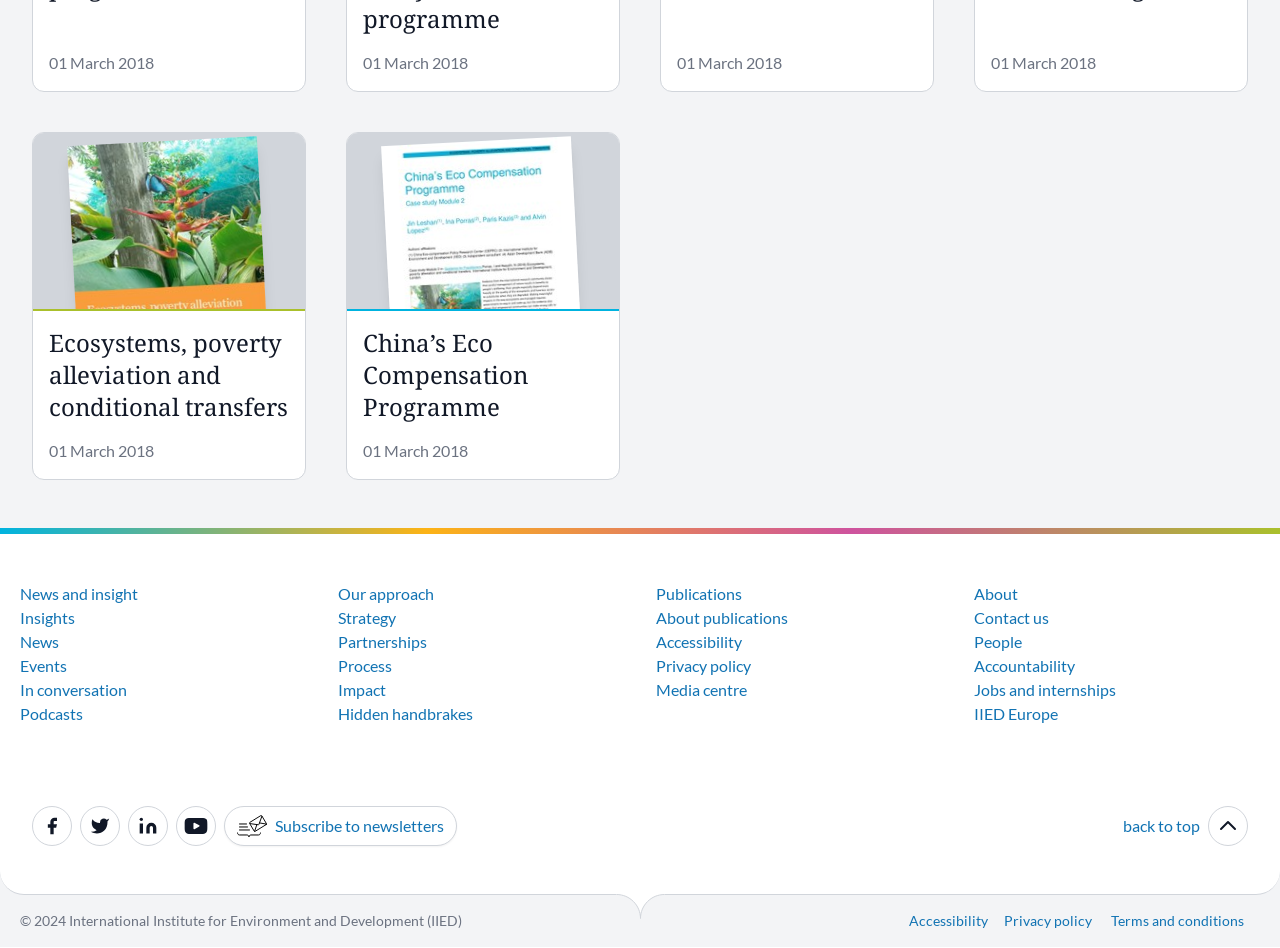What is the topic of the first article?
Respond to the question with a well-detailed and thorough answer.

I looked at the heading element [722] inside the first article element [499] and found the text 'Ecosystems, poverty alleviation and conditional transfers'. Therefore, the topic of the first article is related to ecosystems, poverty alleviation.